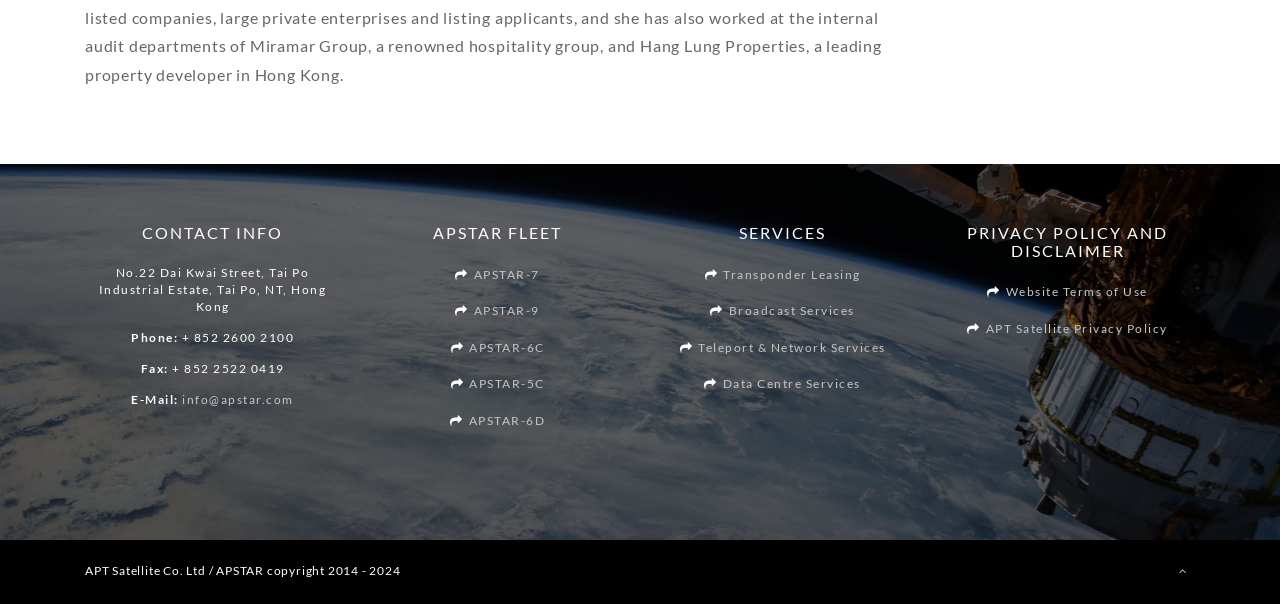Identify the bounding box for the UI element described as: "Transponder Leasing". Ensure the coordinates are four float numbers between 0 and 1, formatted as [left, top, right, bottom].

[0.565, 0.441, 0.672, 0.466]